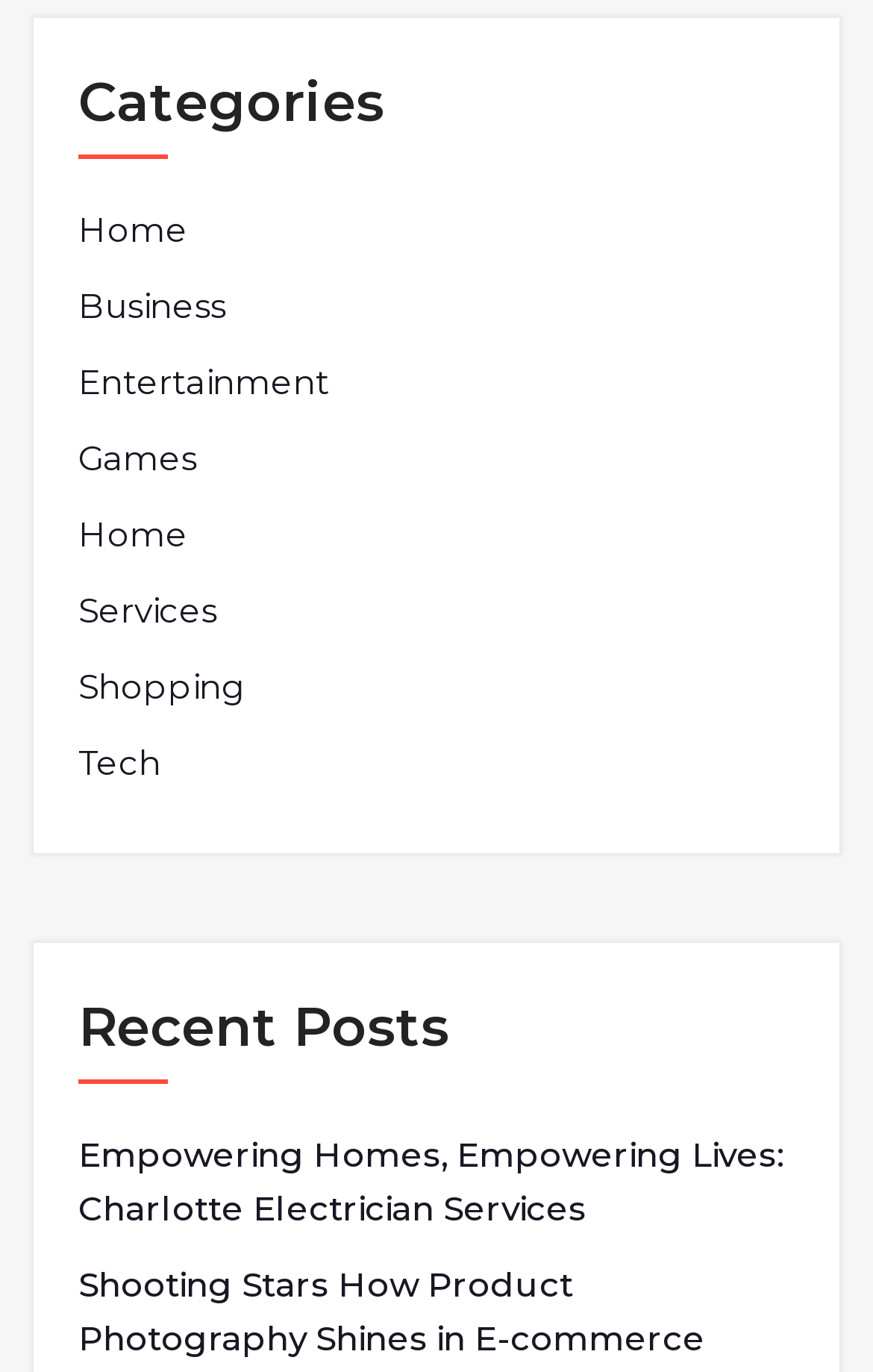Could you highlight the region that needs to be clicked to execute the instruction: "View 'Empowering Homes, Empowering Lives: Charlotte Electrician Services' post"?

[0.09, 0.823, 0.91, 0.902]